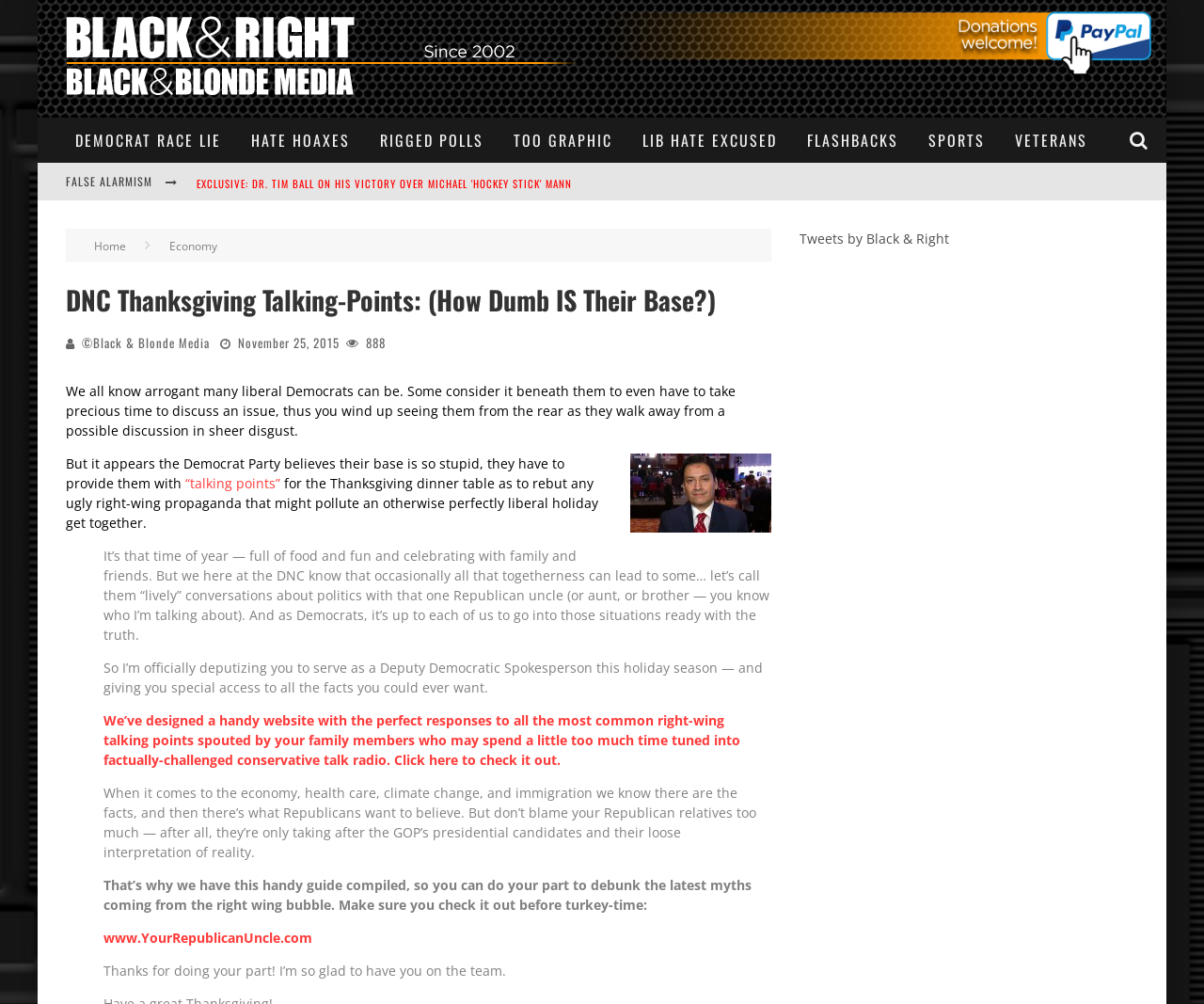Provide the bounding box coordinates of the area you need to click to execute the following instruction: "Visit the home page".

[0.078, 0.237, 0.105, 0.253]